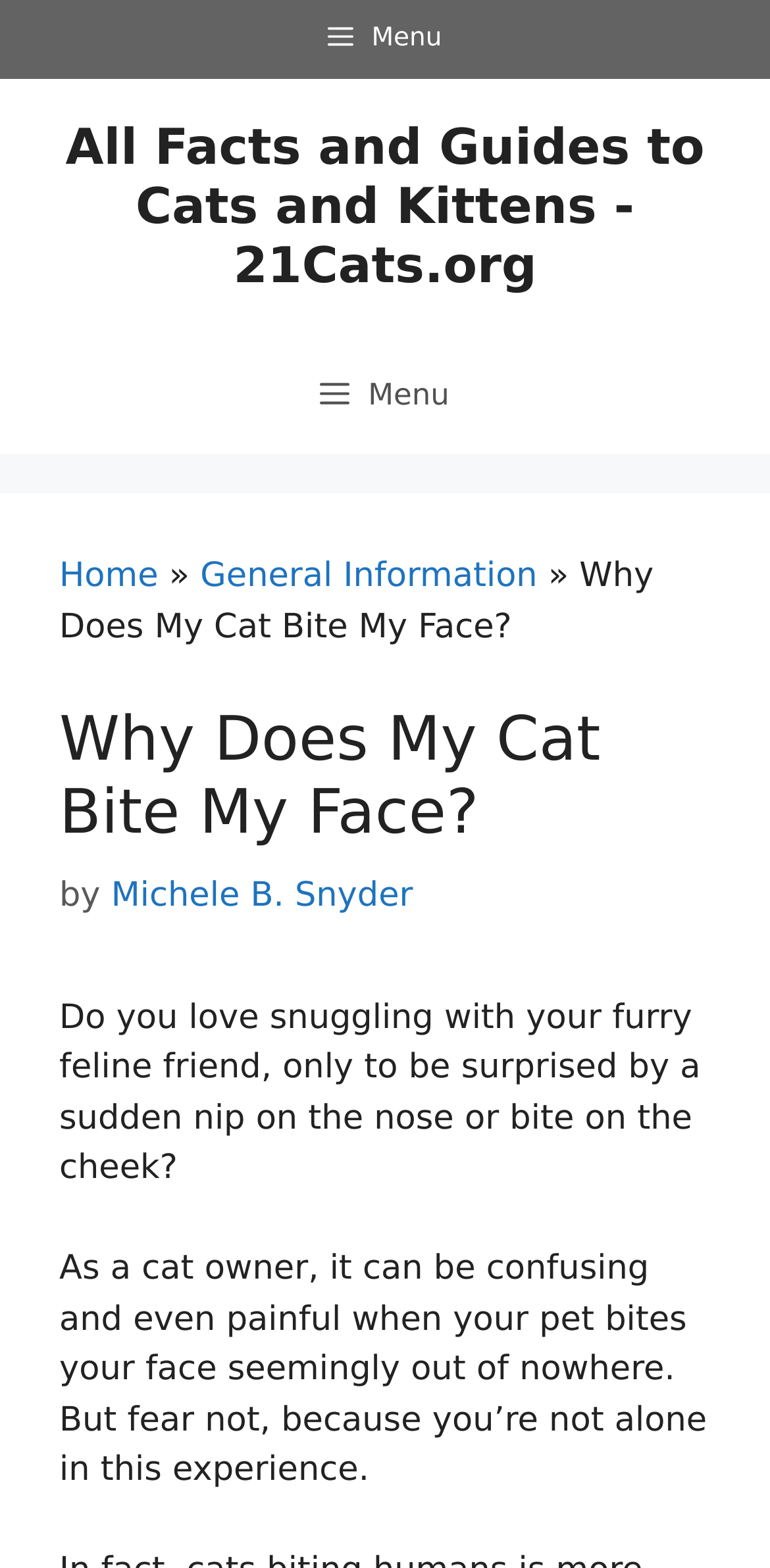Is the website focused on a specific topic?
Using the picture, provide a one-word or short phrase answer.

Yes